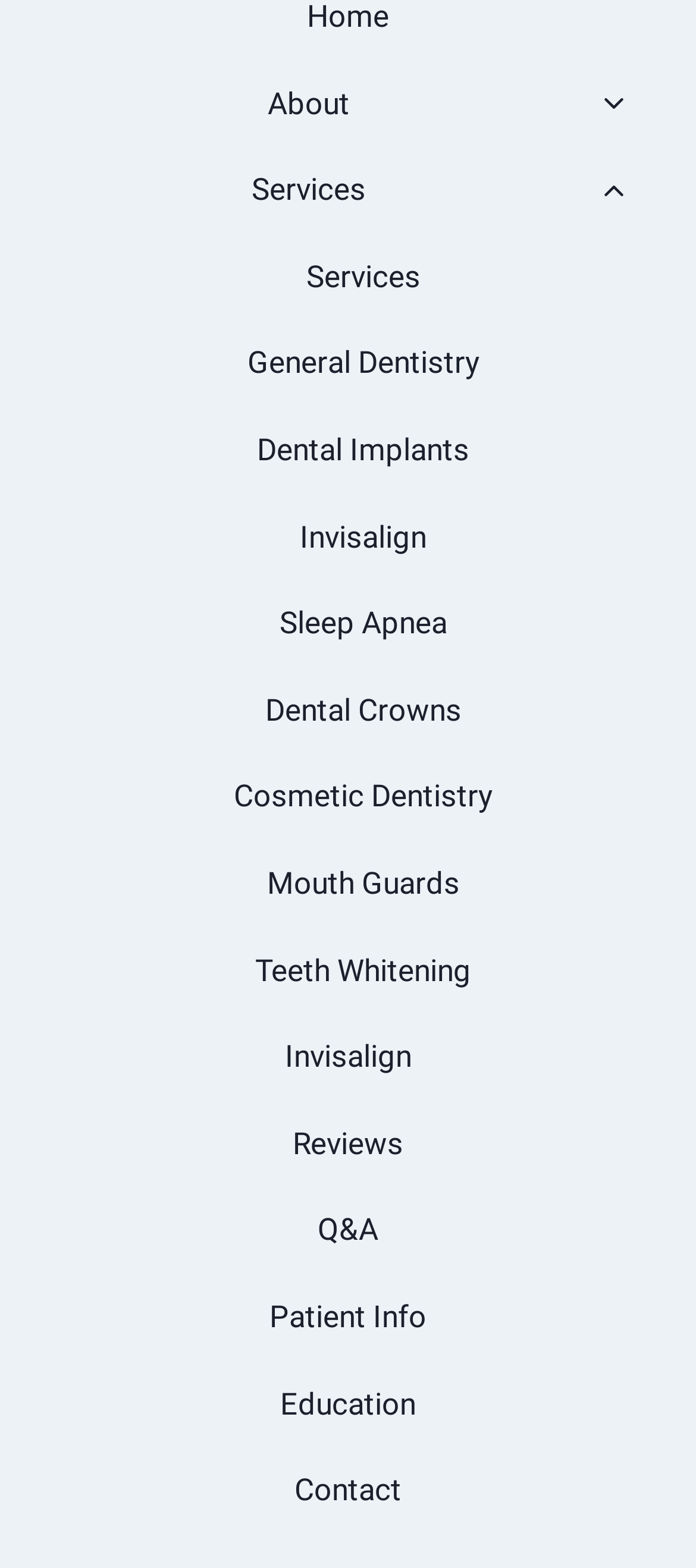Identify the bounding box coordinates of the section to be clicked to complete the task described by the following instruction: "Click on About". The coordinates should be four float numbers between 0 and 1, formatted as [left, top, right, bottom].

[0.062, 0.039, 0.825, 0.094]